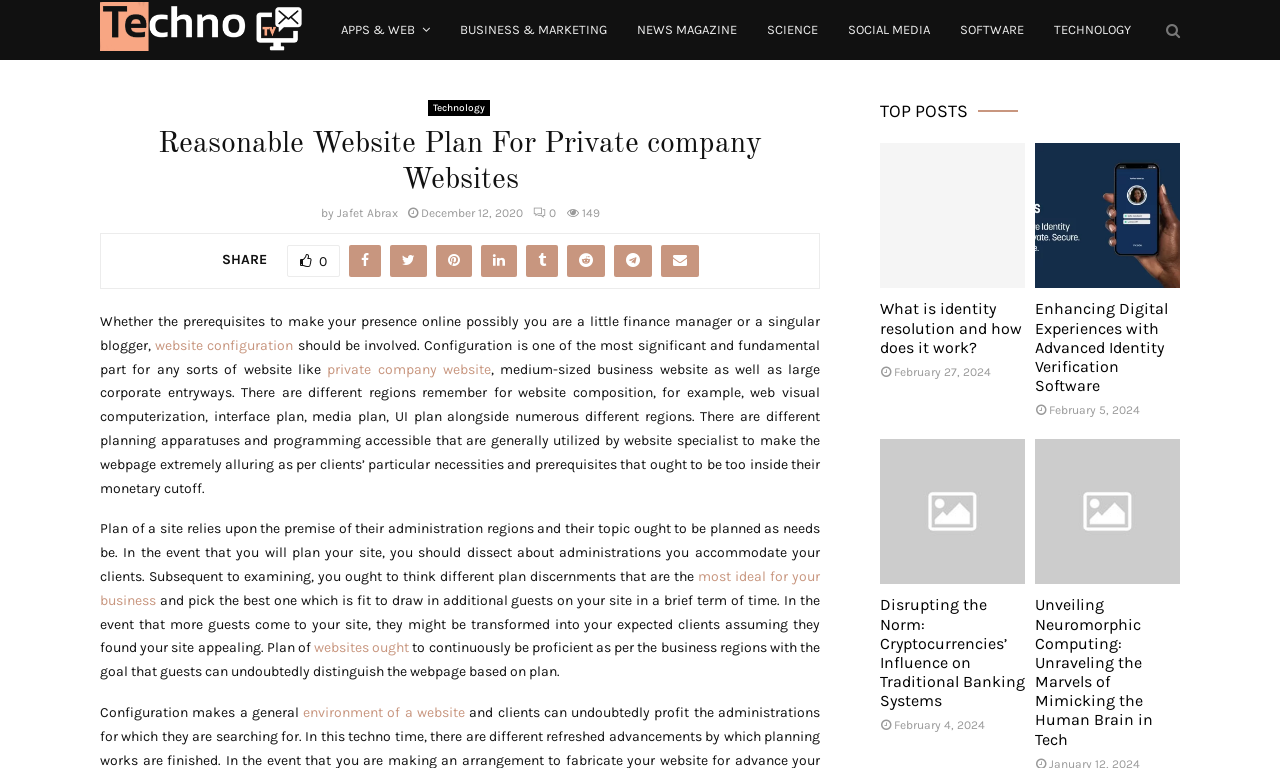Locate the bounding box coordinates of the segment that needs to be clicked to meet this instruction: "Click on the 'private company website' link".

[0.256, 0.47, 0.383, 0.492]